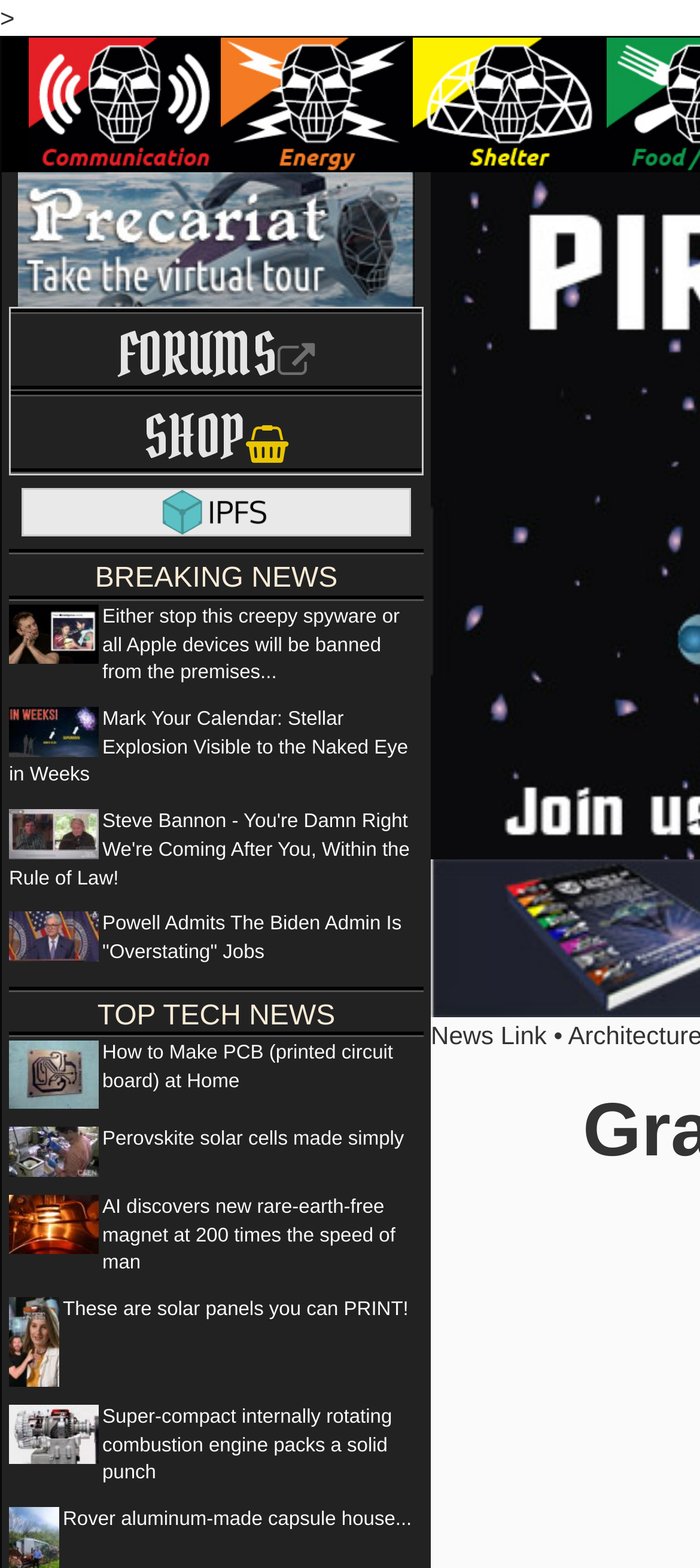How are the news articles organized on this webpage? Refer to the image and provide a one-word or short phrase answer.

By category